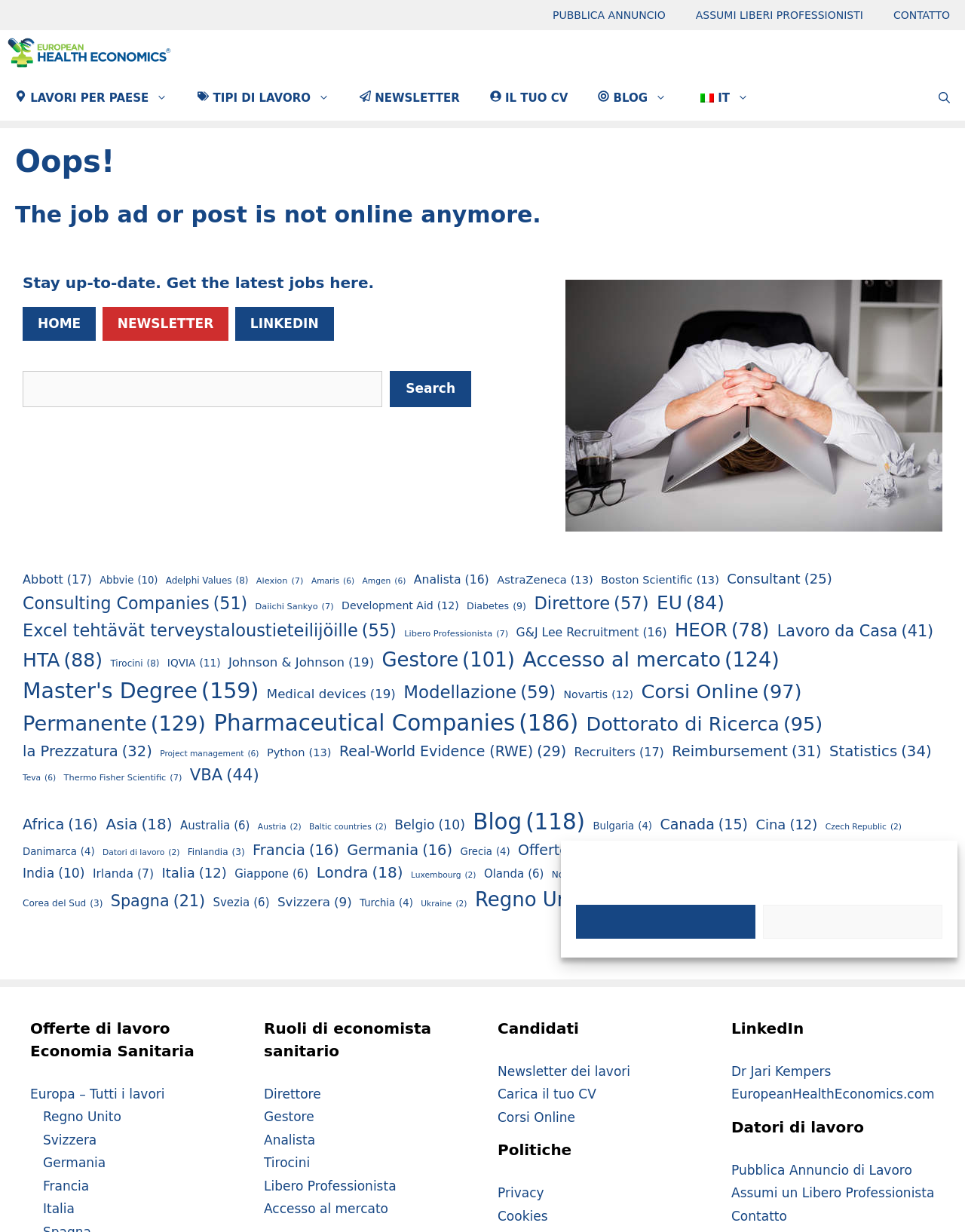Provide your answer to the question using just one word or phrase: What is the error message on the webpage?

Oops!